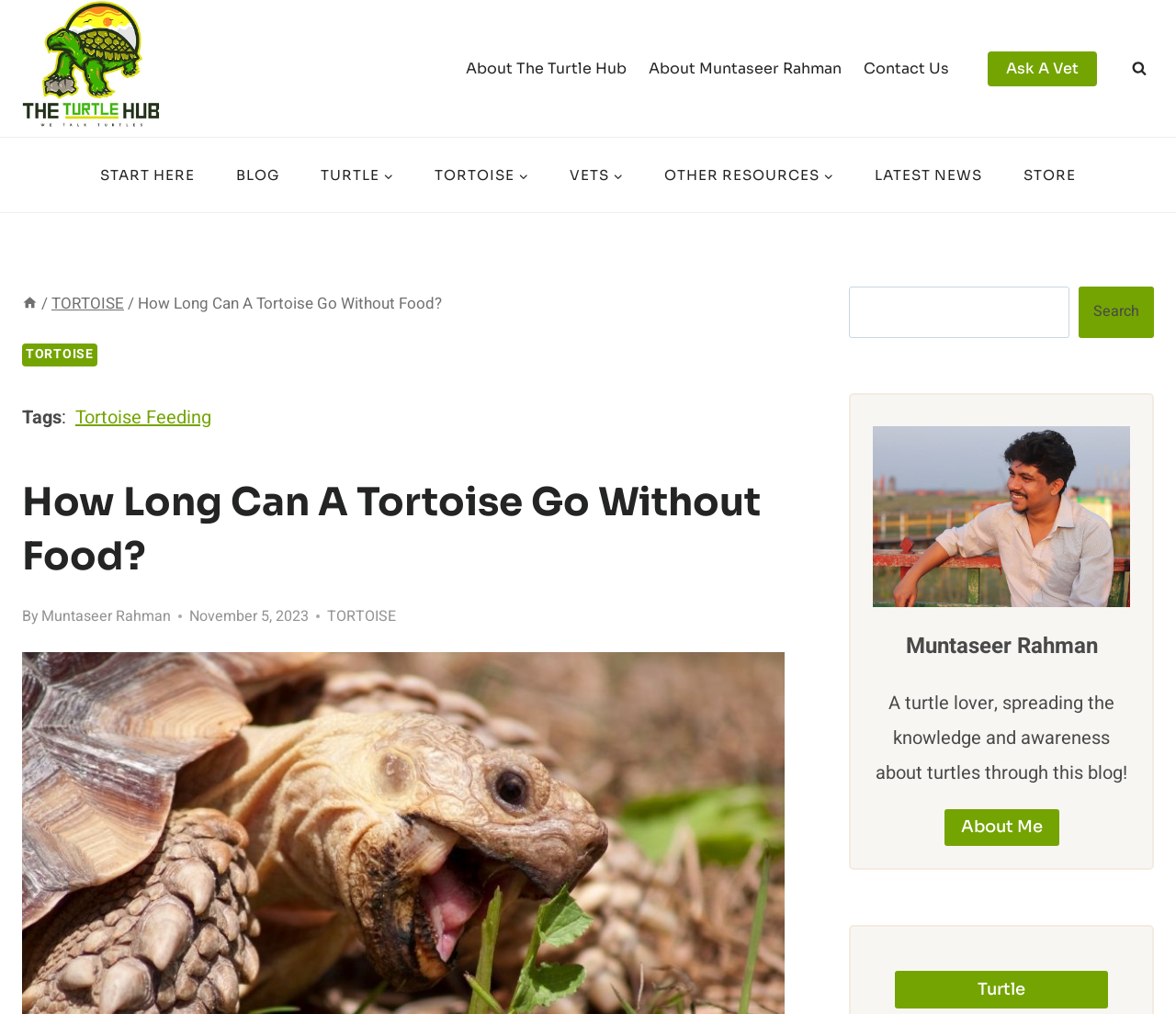Determine the bounding box coordinates for the clickable element required to fulfill the instruction: "Click the 'Ask A Vet' link". Provide the coordinates as four float numbers between 0 and 1, i.e., [left, top, right, bottom].

[0.84, 0.051, 0.933, 0.085]